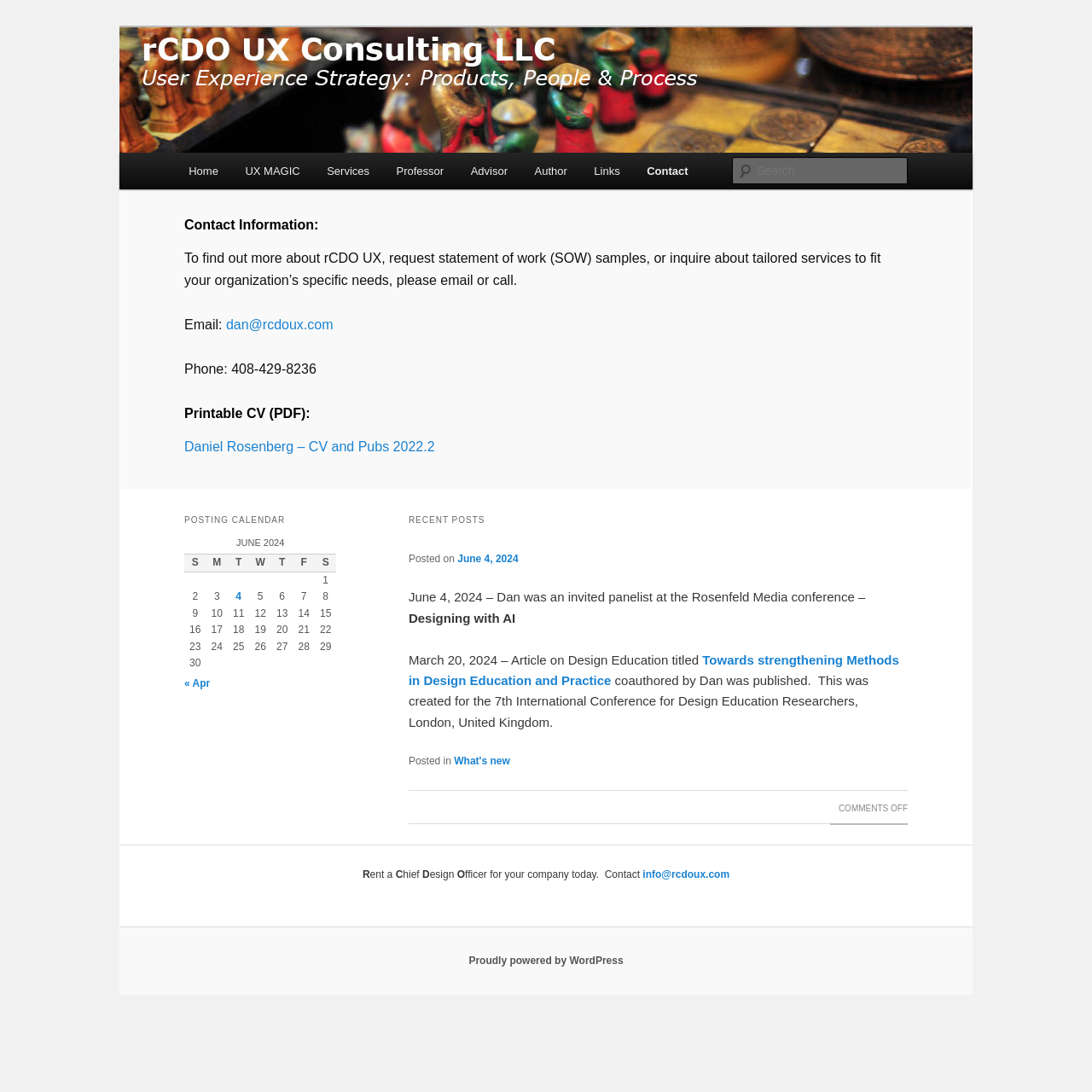Pinpoint the bounding box coordinates of the area that must be clicked to complete this instruction: "View the printable CV".

[0.169, 0.402, 0.398, 0.416]